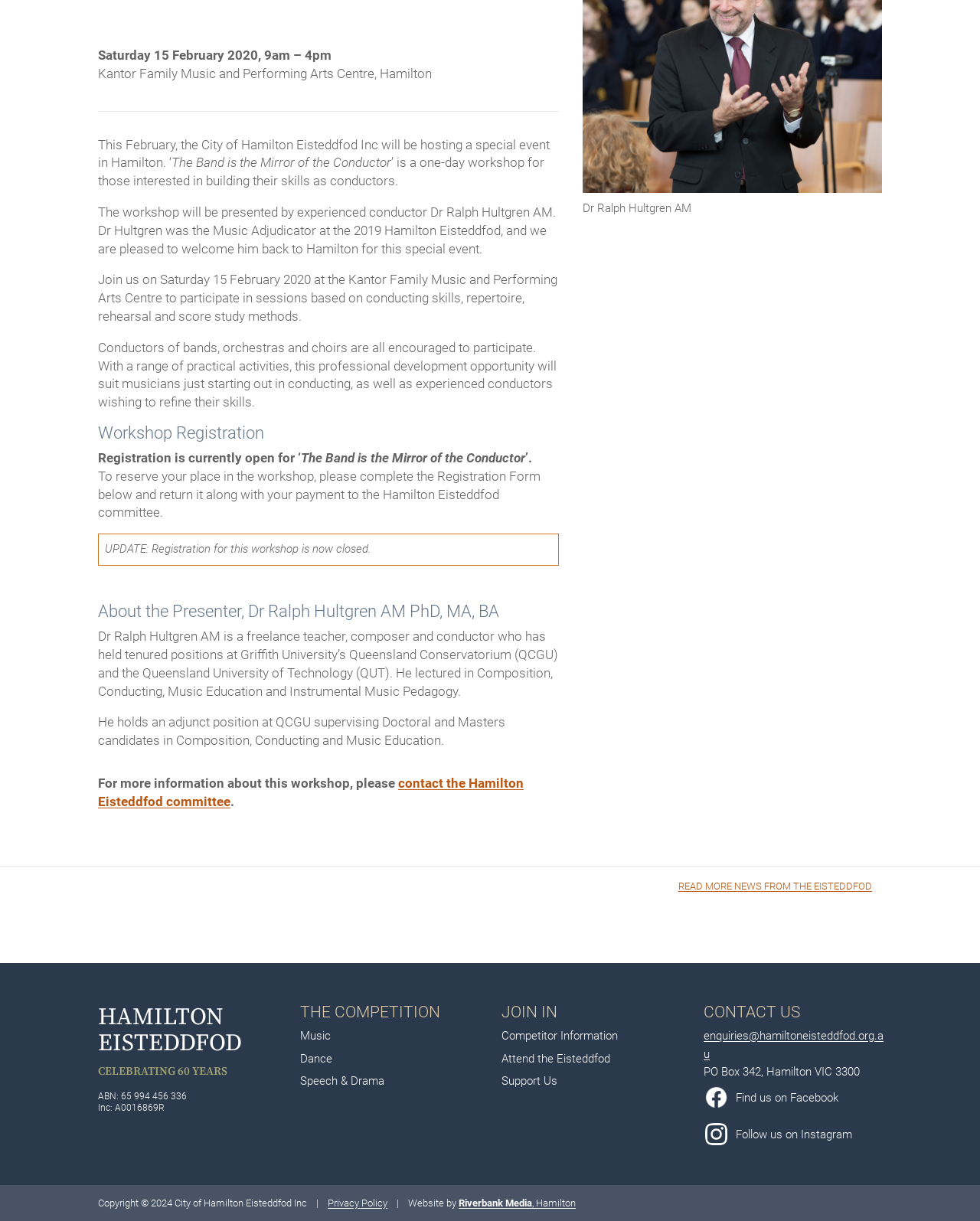Using the element description Letters to Editor, predict the bounding box coordinates for the UI element. Provide the coordinates in (top-left x, top-left y, bottom-right x, bottom-right y) format with values ranging from 0 to 1.

None